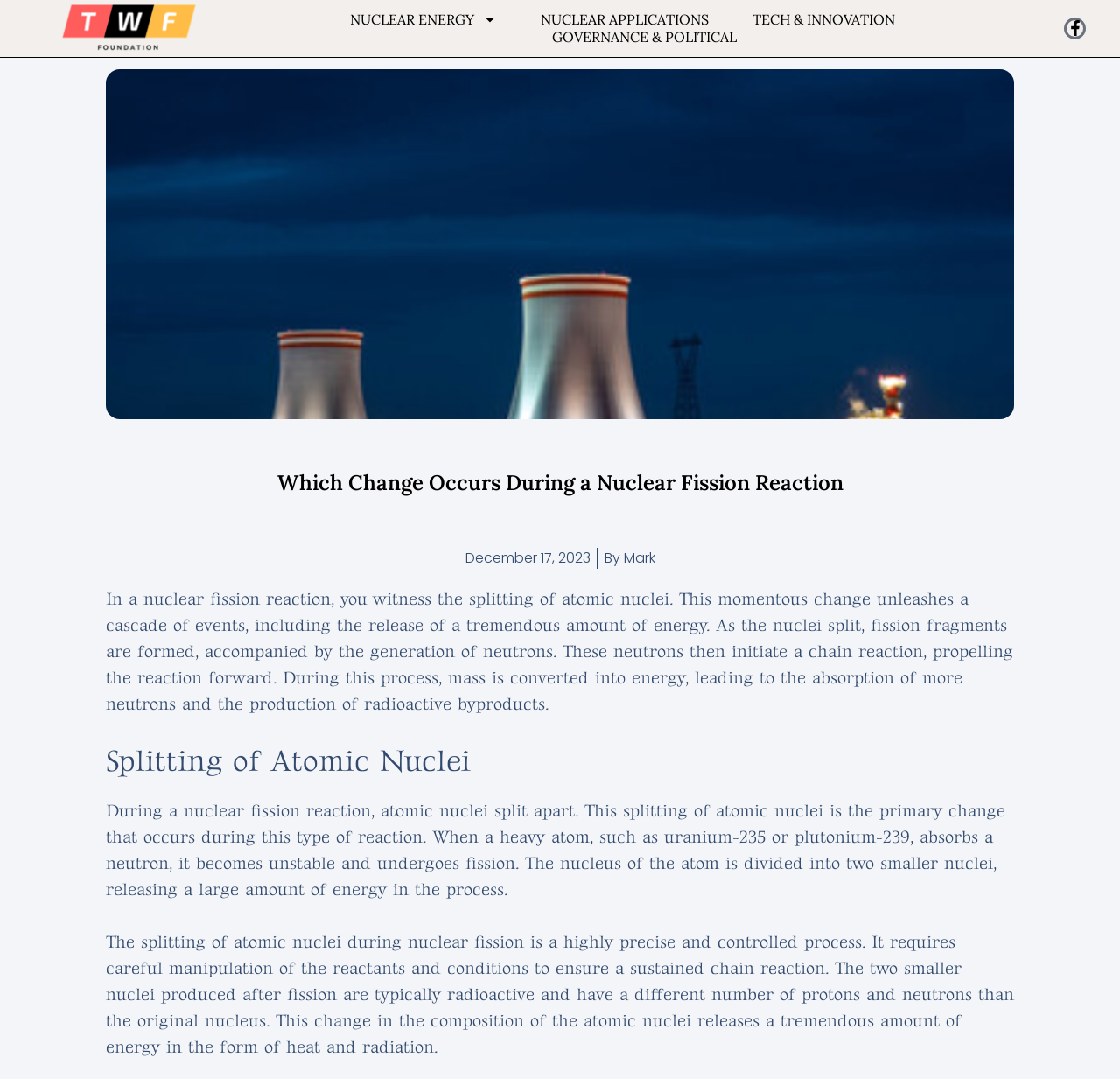What is released during a nuclear fission reaction?
Provide an in-depth and detailed answer to the question.

As stated in the first paragraph, during a nuclear fission reaction, a tremendous amount of energy is released. This energy is generated as the nuclei split, fission fragments are formed, and neutrons are produced, leading to a chain reaction.